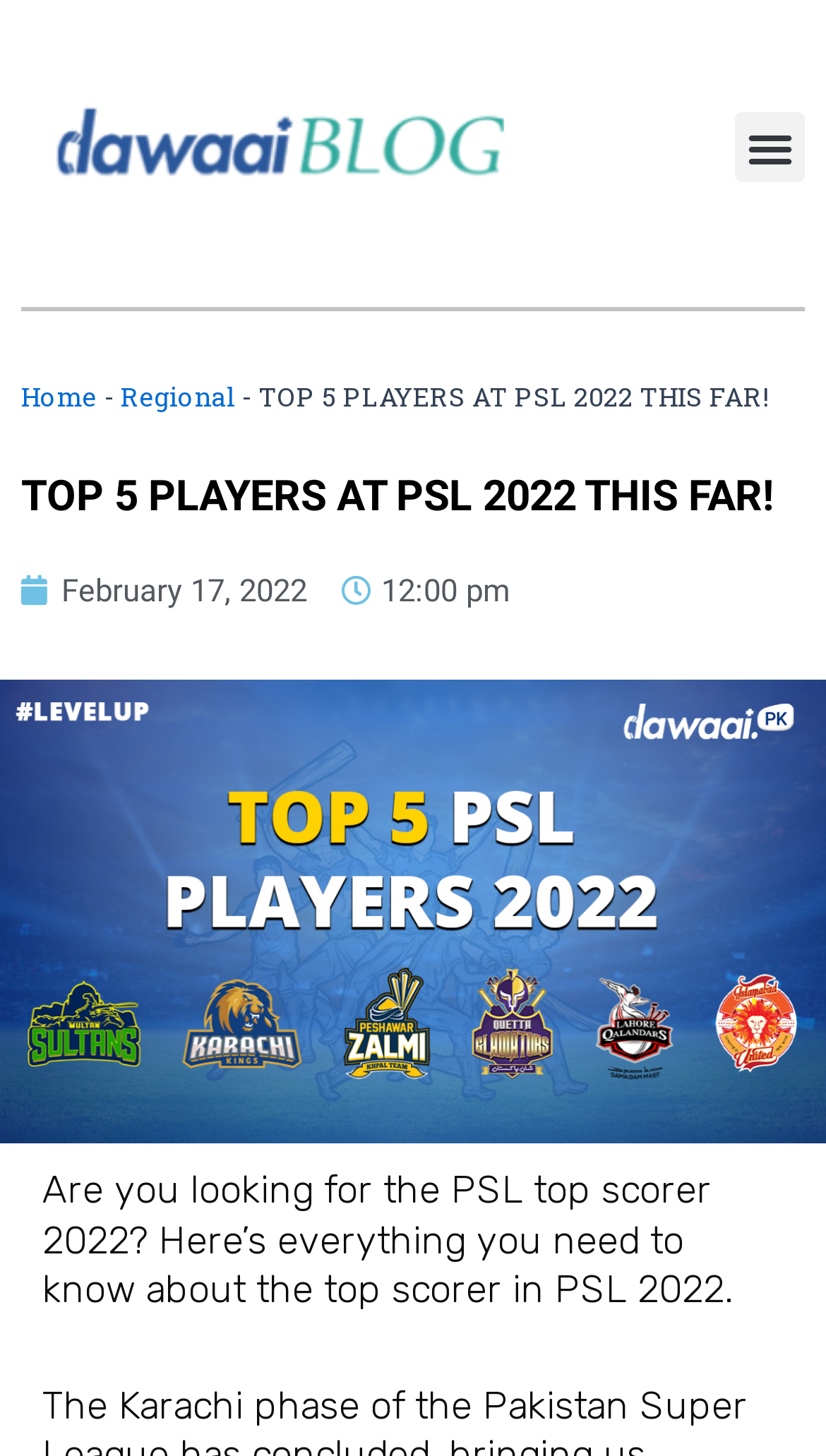Identify the bounding box coordinates for the UI element described as follows: Regional. Use the format (top-left x, top-left y, bottom-right x, bottom-right y) and ensure all values are floating point numbers between 0 and 1.

[0.146, 0.261, 0.285, 0.284]